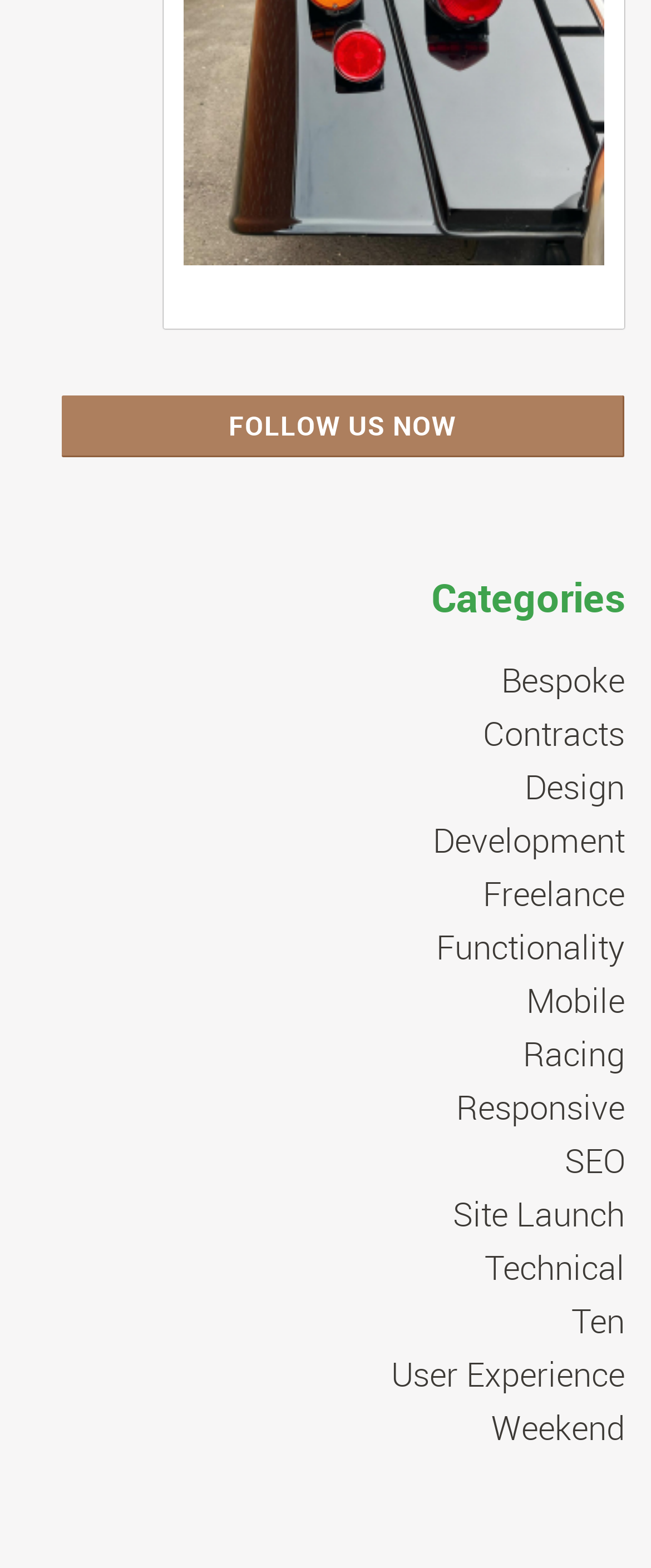Please give a succinct answer to the question in one word or phrase:
What is the last category listed on the webpage?

Weekend